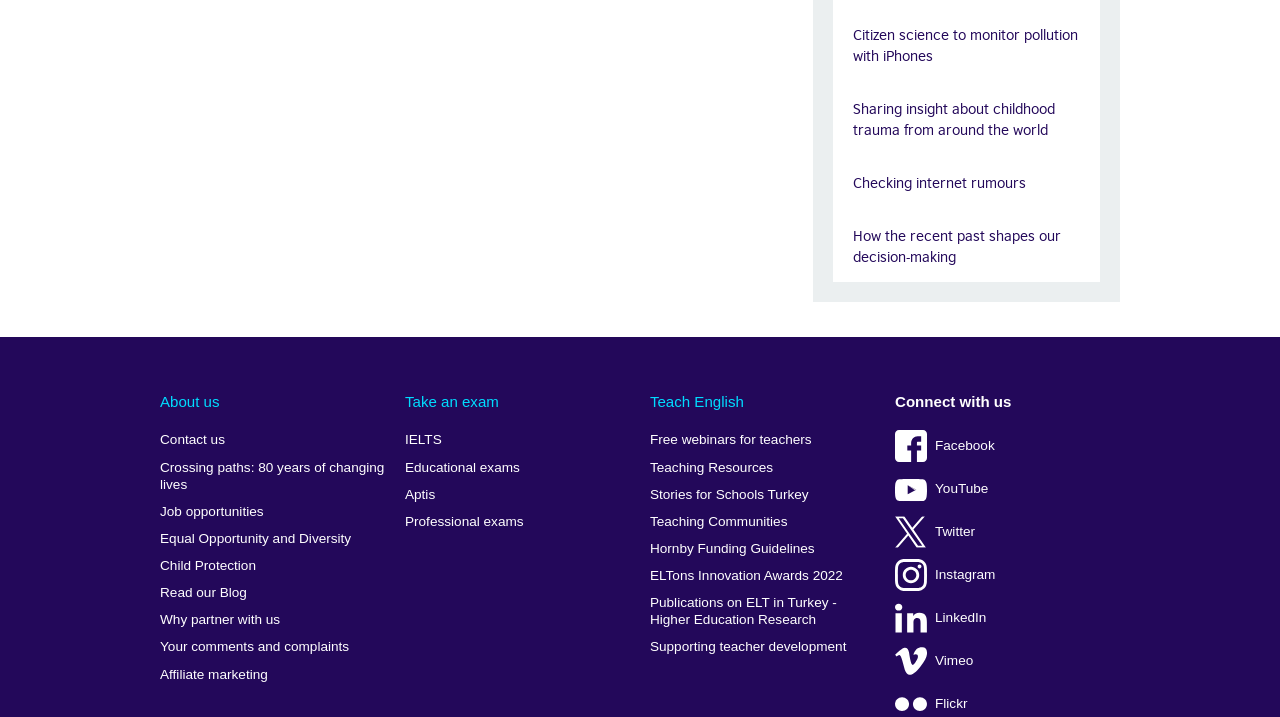Specify the bounding box coordinates of the area to click in order to execute this command: 'Read about citizen science to monitor pollution with iPhones'. The coordinates should consist of four float numbers ranging from 0 to 1, and should be formatted as [left, top, right, bottom].

[0.651, 0.01, 0.859, 0.113]